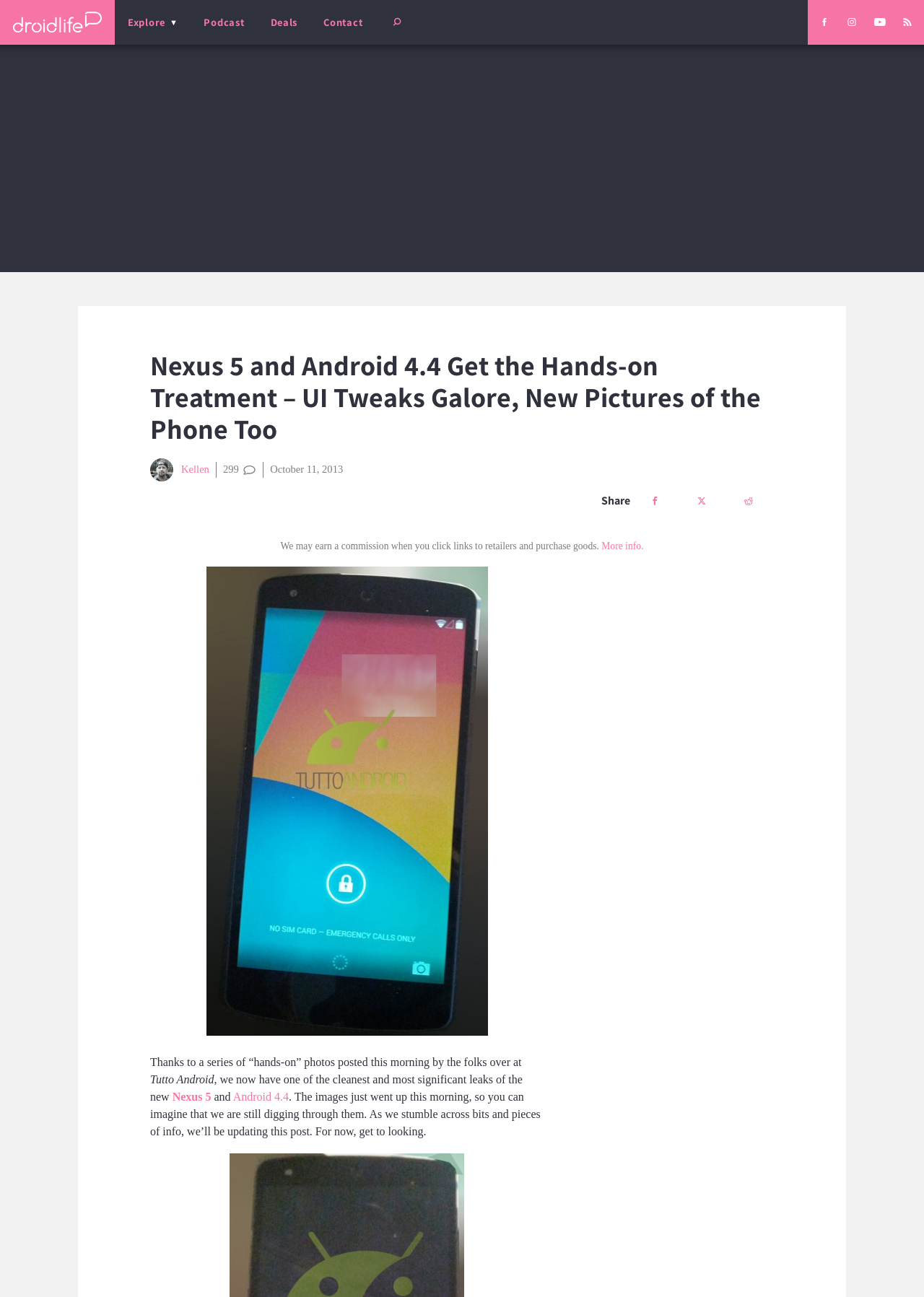Find the bounding box coordinates of the clickable element required to execute the following instruction: "Search on the website". Provide the coordinates as four float numbers between 0 and 1, i.e., [left, top, right, bottom].

[0.406, 0.0, 0.453, 0.034]